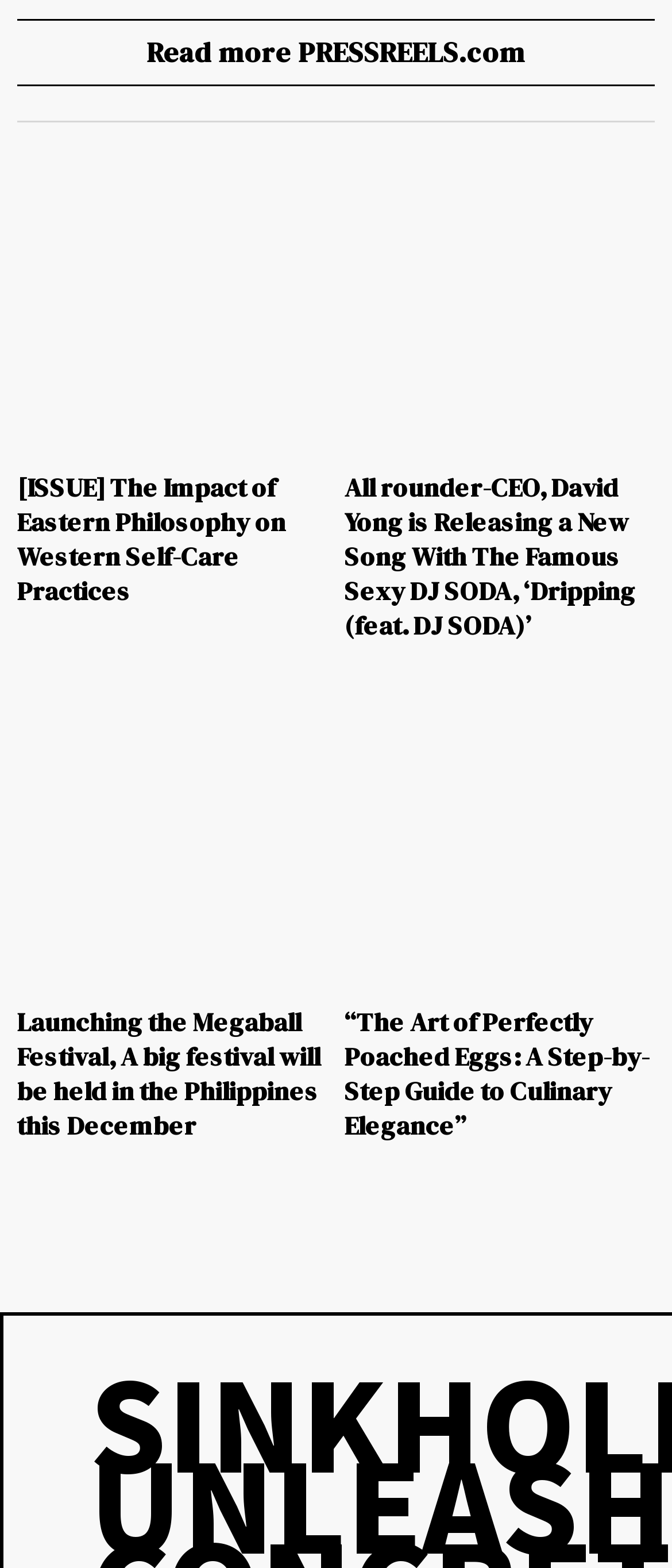Please identify the bounding box coordinates of the area that needs to be clicked to fulfill the following instruction: "Discover the art of perfectly poached eggs."

[0.513, 0.43, 0.974, 0.628]